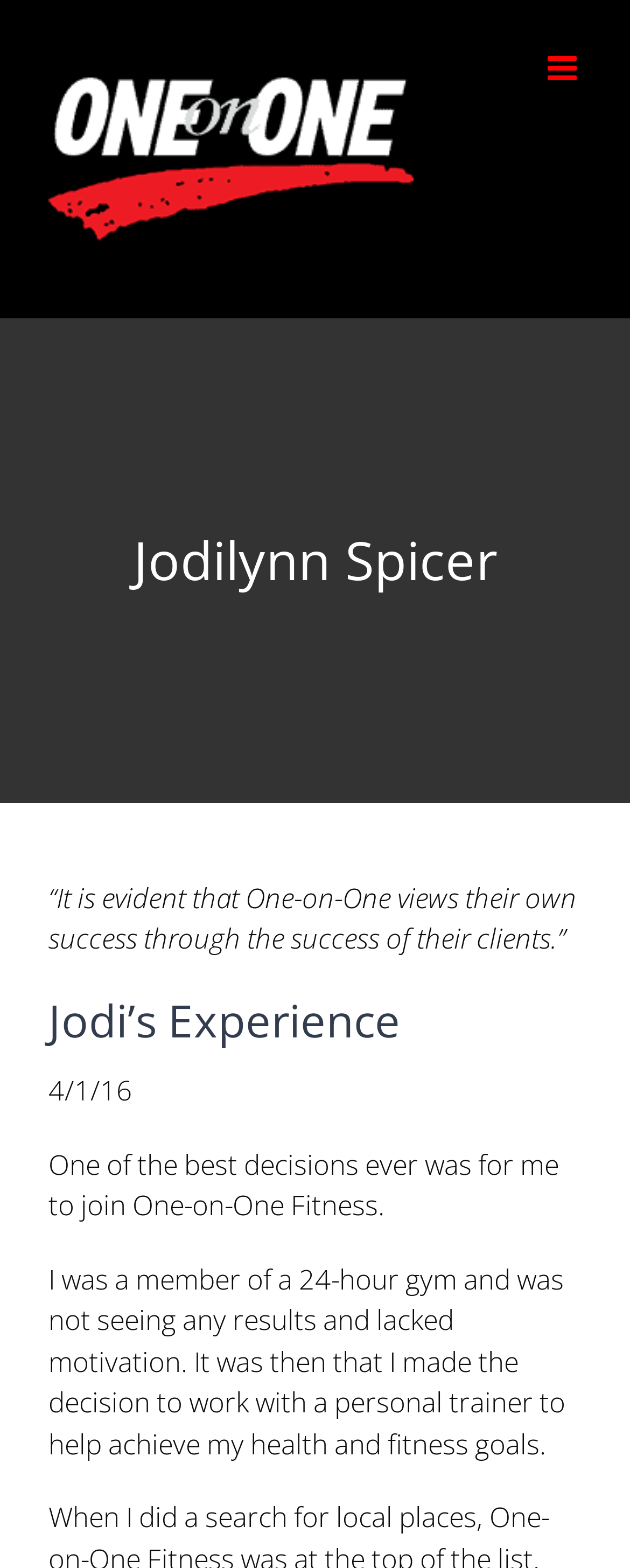What is the name of the person mentioned on this webpage?
Look at the screenshot and give a one-word or phrase answer.

Jodilynn Spicer